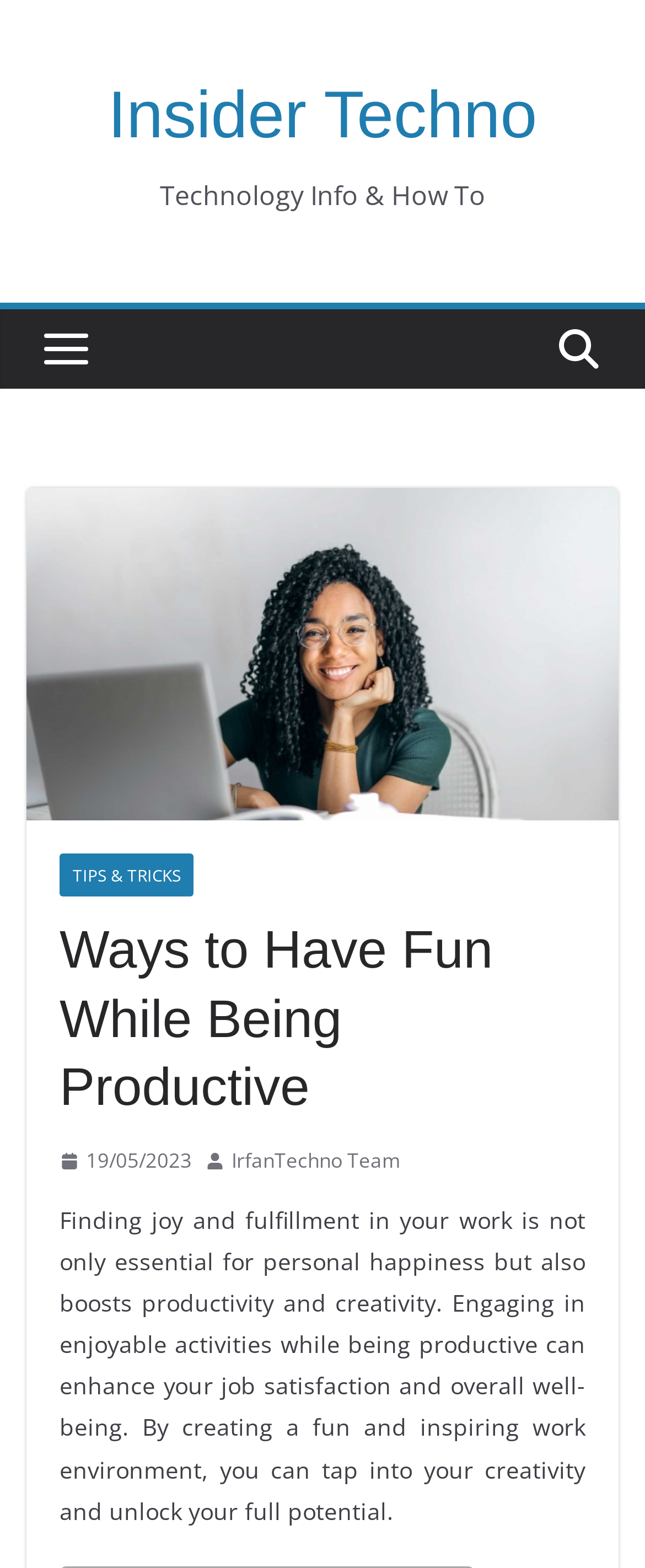Find and provide the bounding box coordinates for the UI element described here: "IrfanTechno Team". The coordinates should be given as four float numbers between 0 and 1: [left, top, right, bottom].

[0.359, 0.729, 0.621, 0.752]